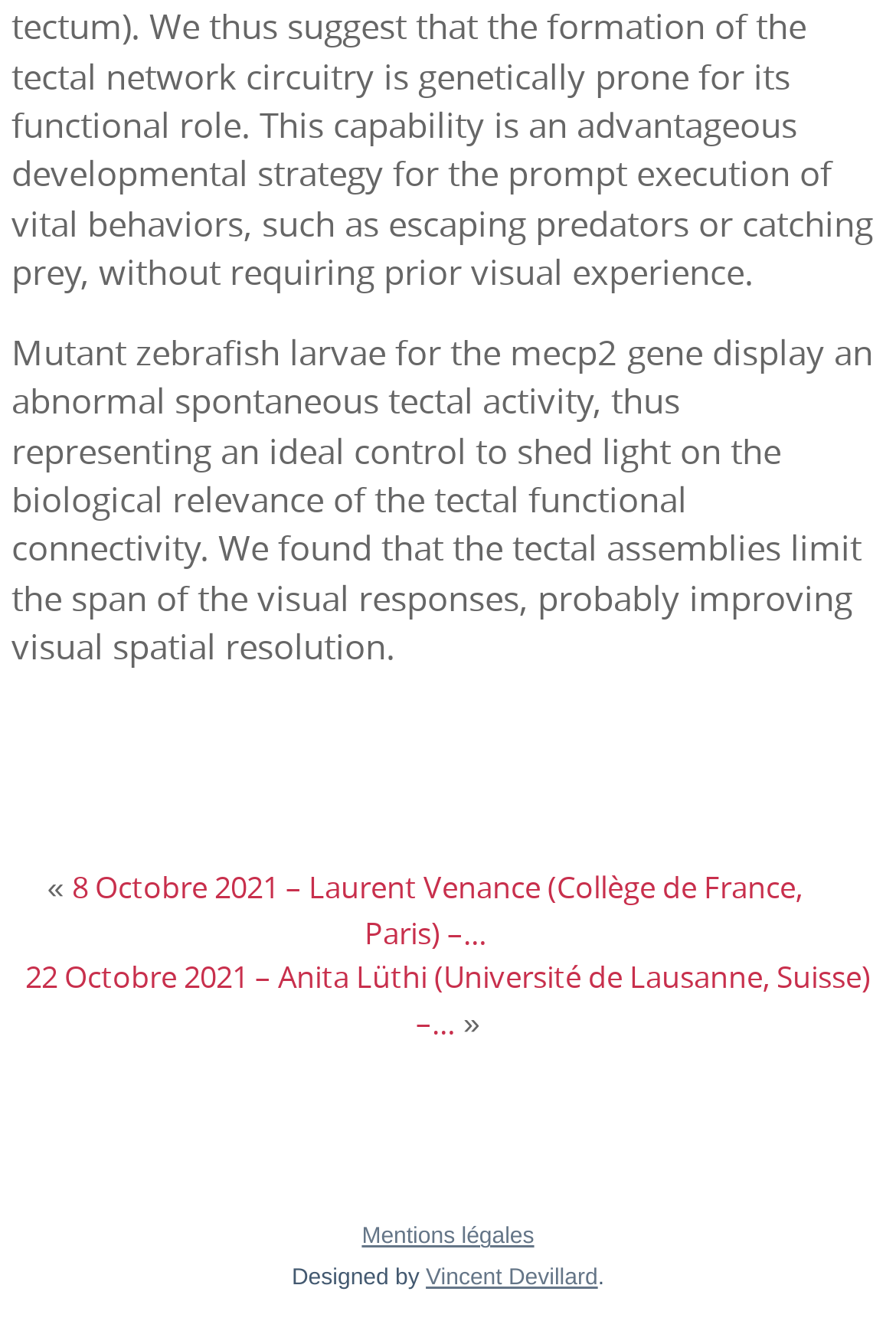Given the webpage screenshot, identify the bounding box of the UI element that matches this description: "Vincent Devillard".

[0.475, 0.958, 0.667, 0.977]